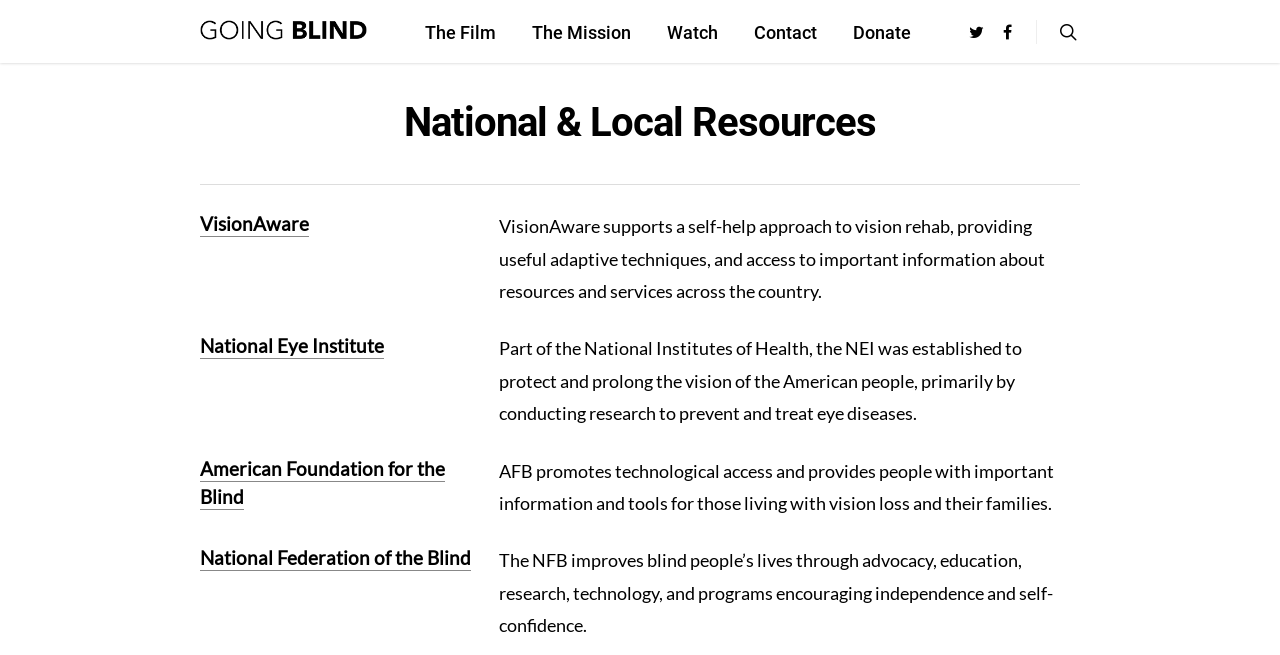Identify the bounding box coordinates of the clickable region required to complete the instruction: "explore the National Eye Institute". The coordinates should be given as four float numbers within the range of 0 and 1, i.e., [left, top, right, bottom].

[0.156, 0.509, 0.3, 0.549]